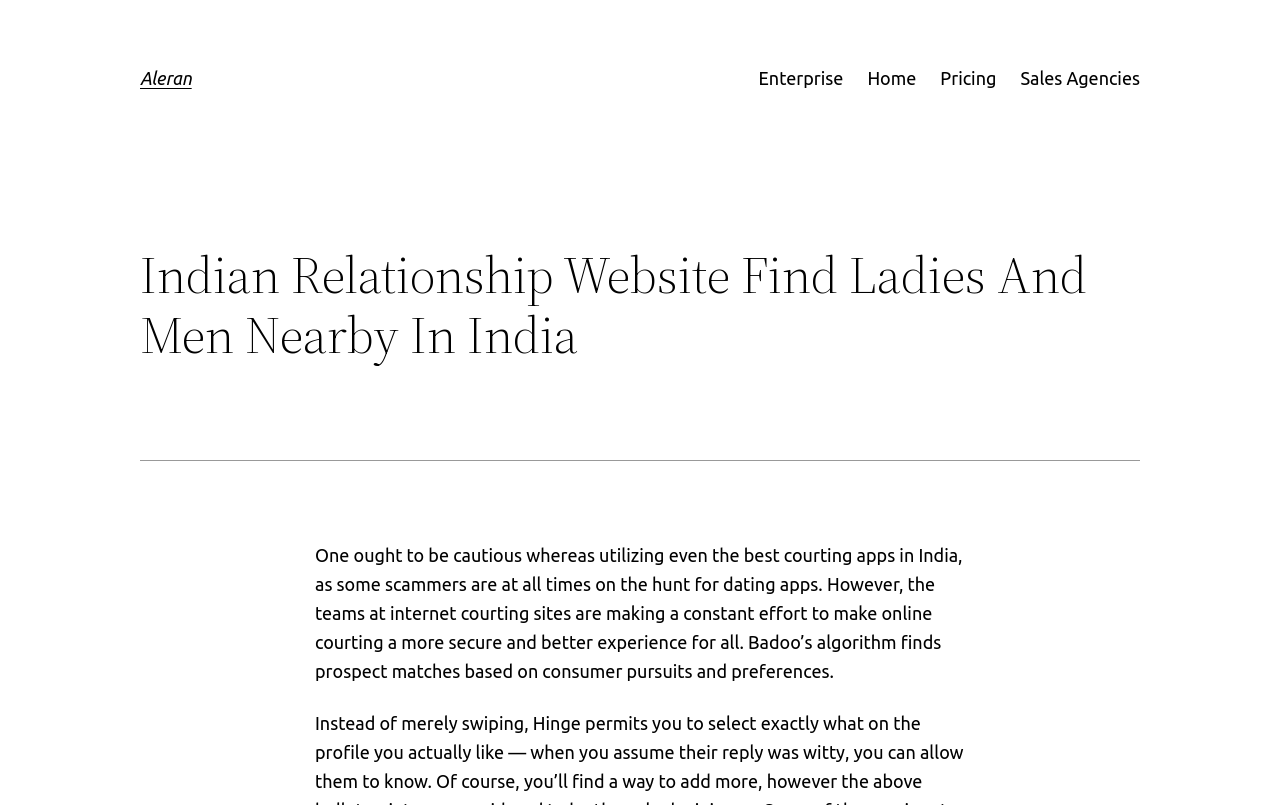Use a single word or phrase to answer this question: 
What is the orientation of the separator?

Horizontal